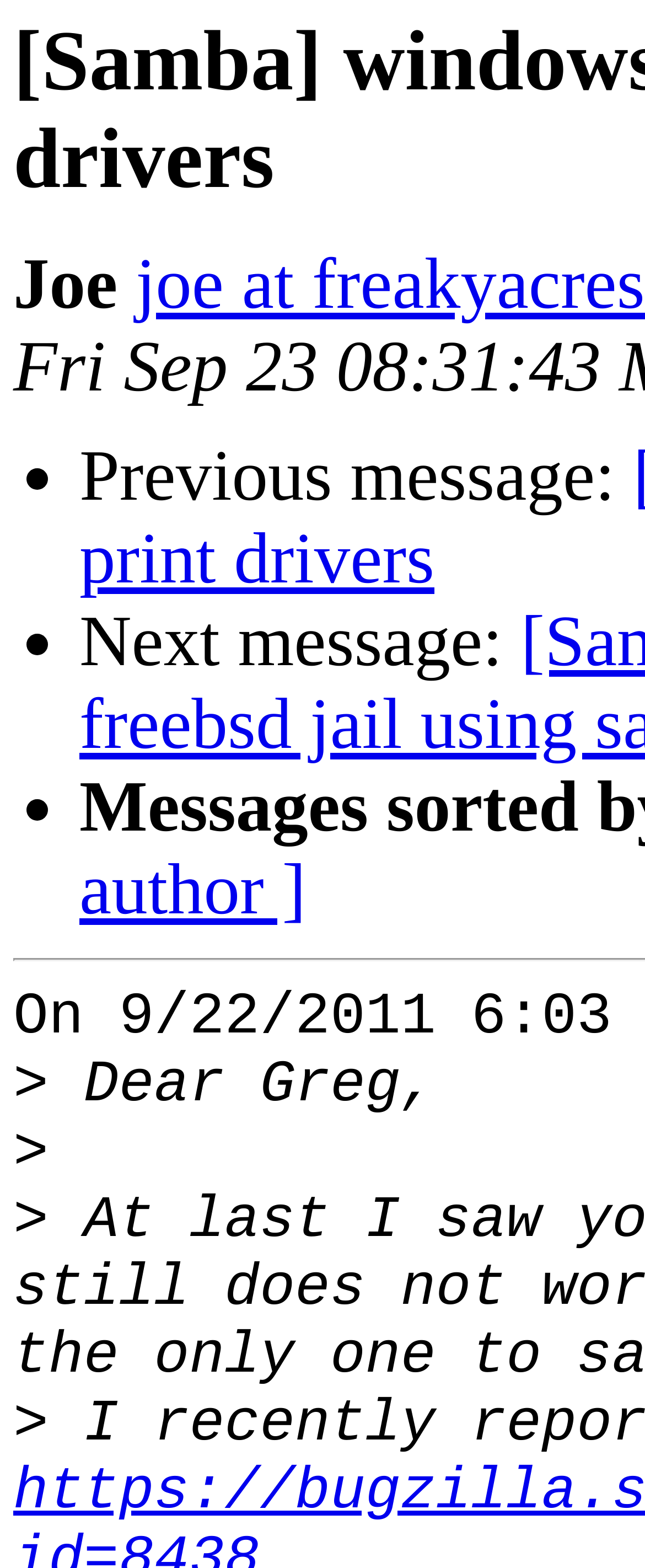Identify and provide the text content of the webpage's primary headline.

[Samba] windows 7 64 bit xerox print drivers